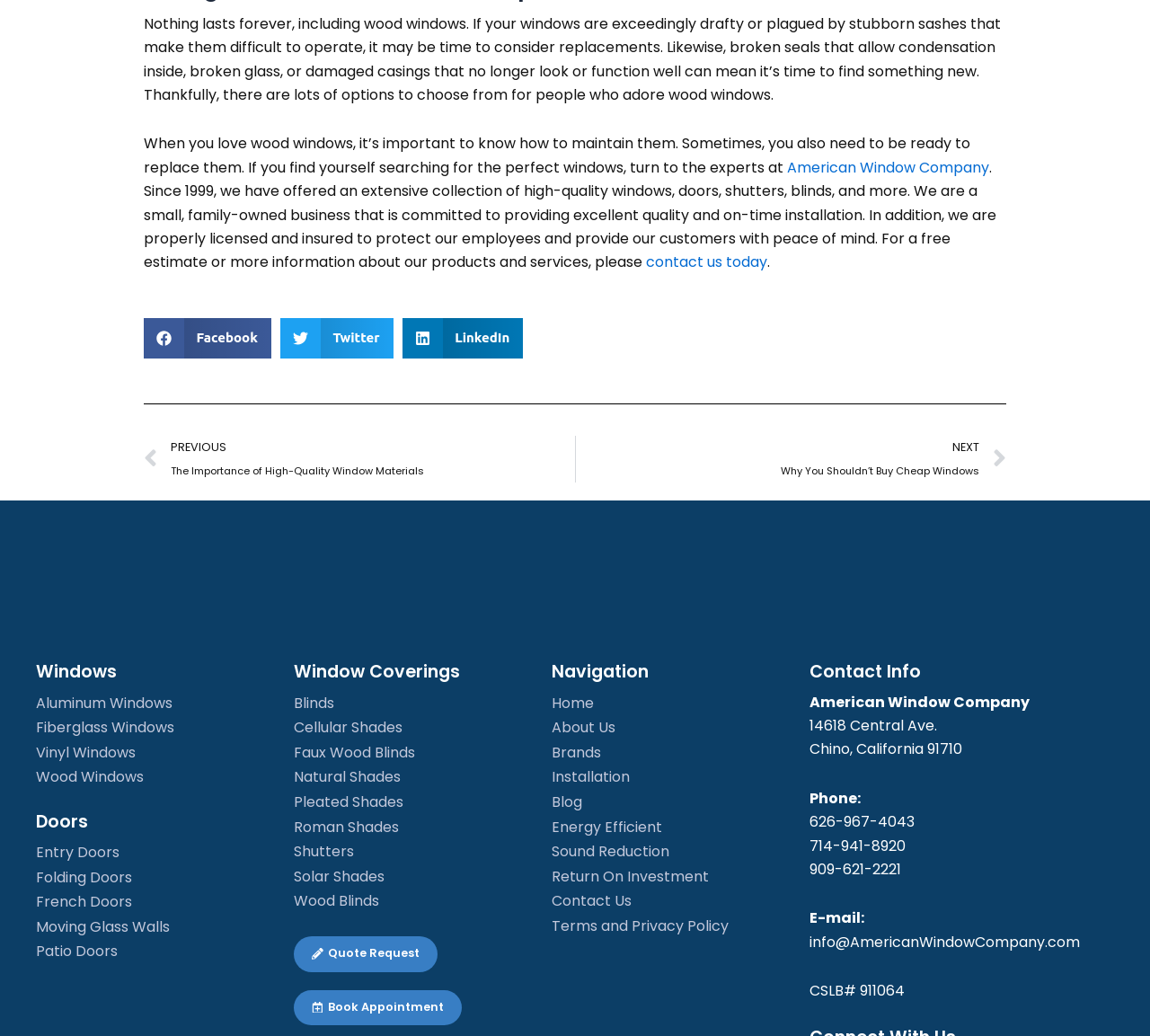Determine the bounding box coordinates of the UI element described below. Use the format (top-left x, top-left y, bottom-right x, bottom-right y) with floating point numbers between 0 and 1: Terms and Privacy Policy

[0.48, 0.886, 0.672, 0.902]